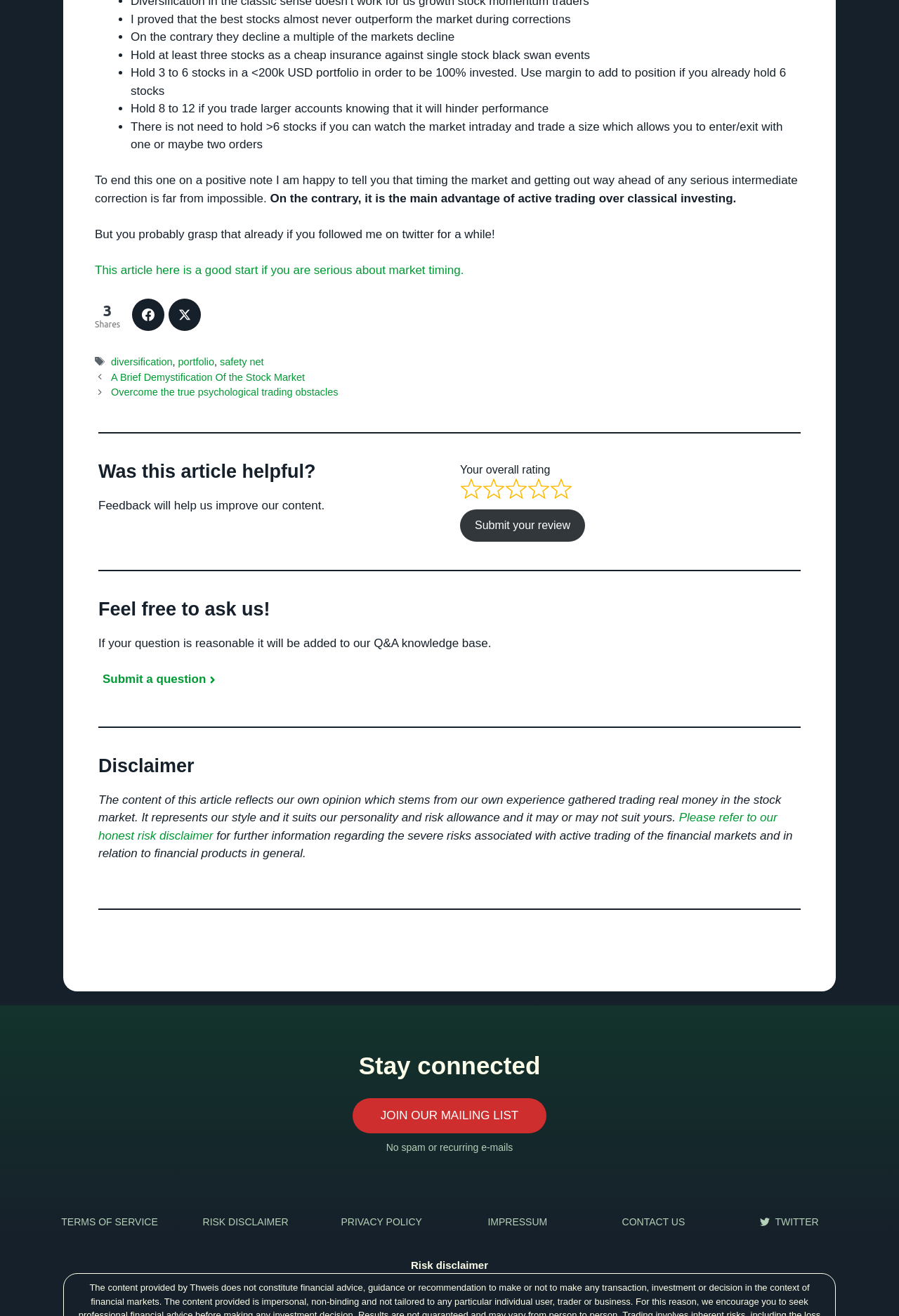Specify the bounding box coordinates of the area that needs to be clicked to achieve the following instruction: "Submit your review".

[0.512, 0.387, 0.651, 0.412]